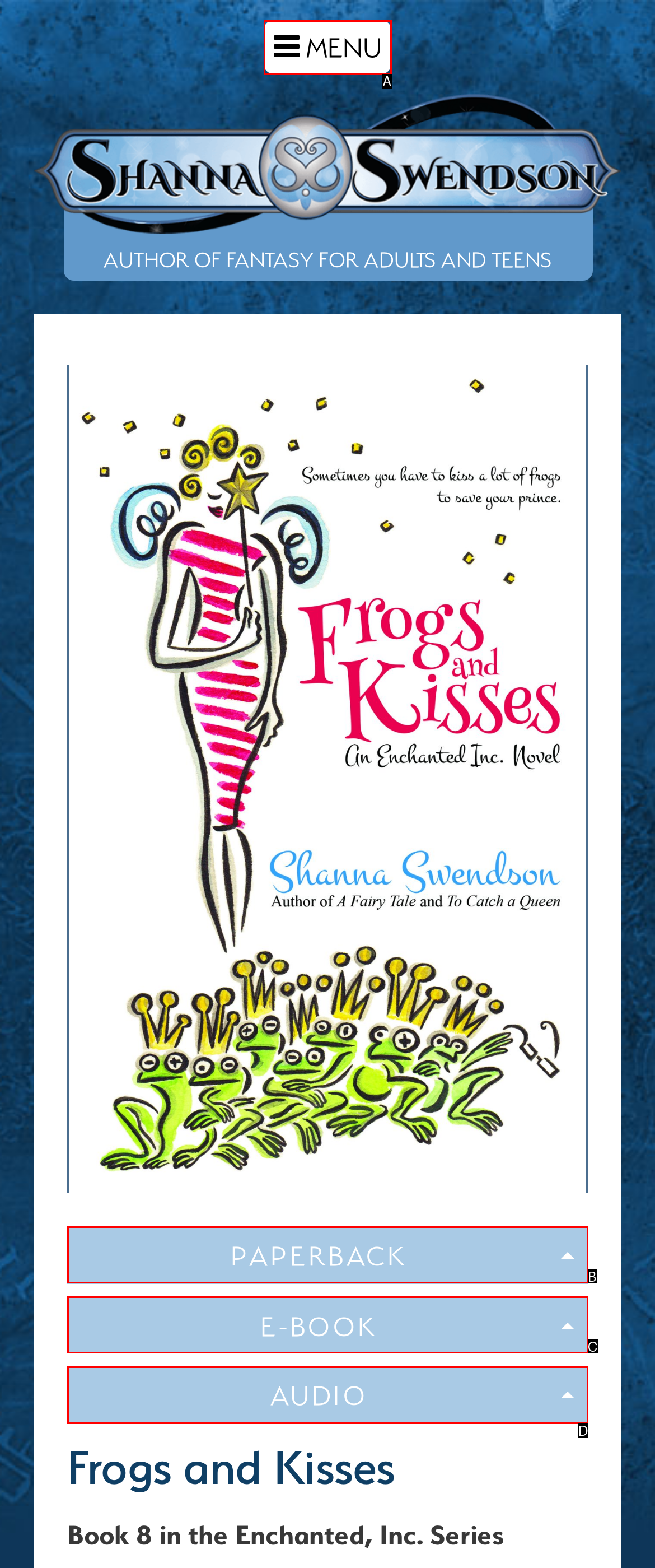Given the description: Paperback, select the HTML element that matches it best. Reply with the letter of the chosen option directly.

B